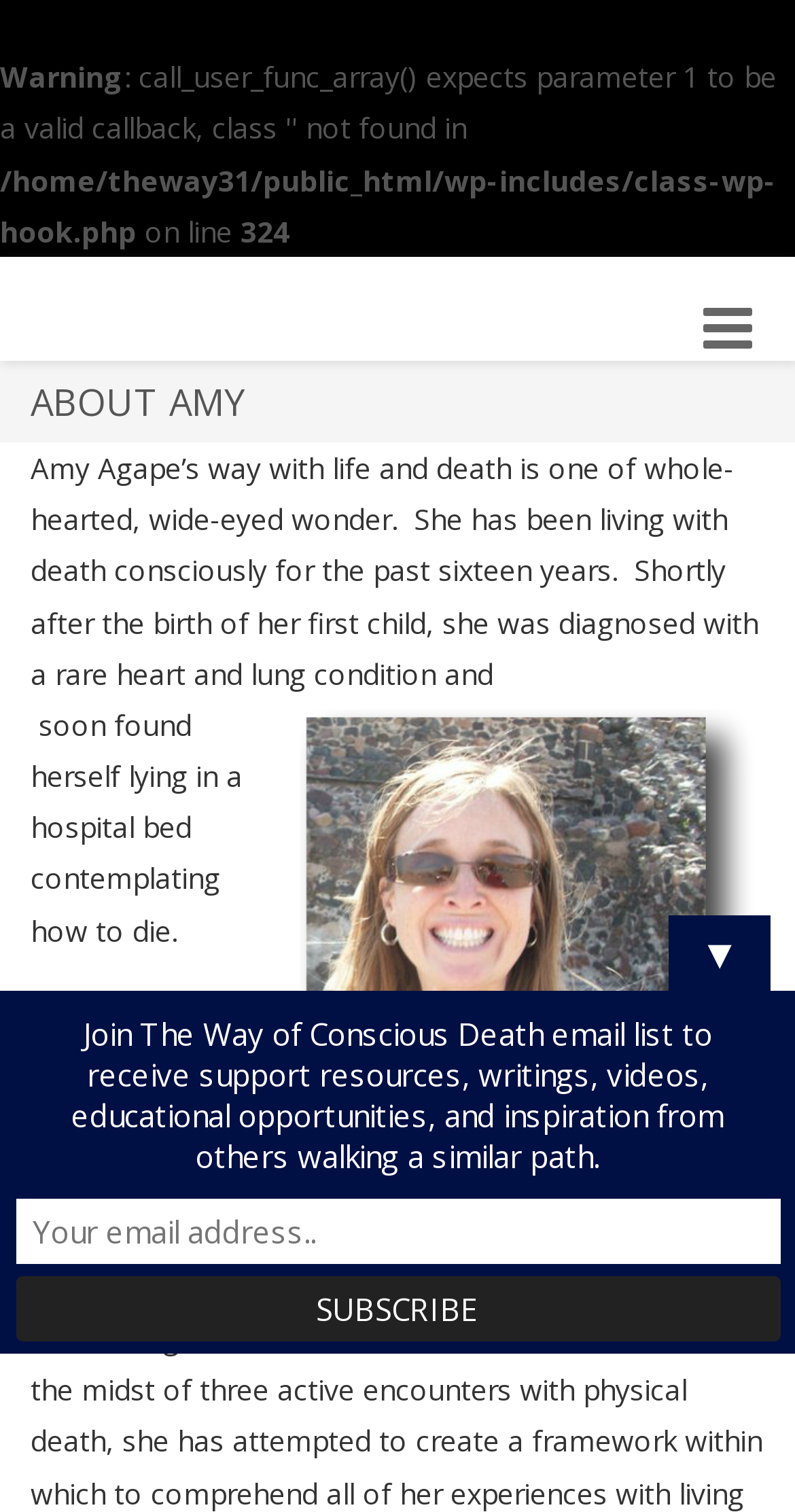Using the description: "Toggle navigation", determine the UI element's bounding box coordinates. Ensure the coordinates are in the format of four float numbers between 0 and 1, i.e., [left, top, right, bottom].

[0.869, 0.197, 0.962, 0.237]